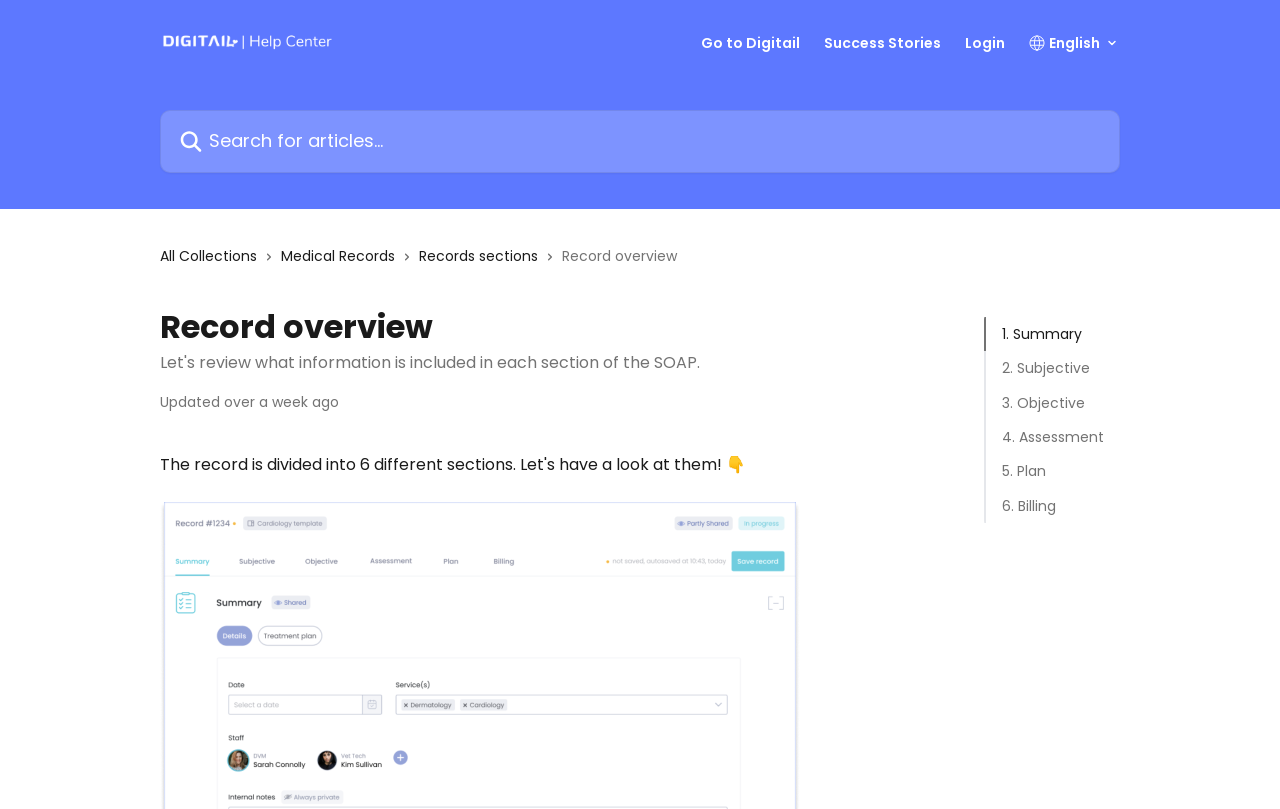Summarize the webpage comprehensively, mentioning all visible components.

This webpage is about reviewing the information included in each section of the SOAP (Subjective, Objective, Assessment, and Plan). 

At the top, there is a header section with several links, including "Help Center", "Go to Digitail", "Success Stories", and "Login". There is also a search bar with a placeholder text "Search for articles..." and a combobox with an icon. 

Below the header section, there are six links labeled "1. Summary", "2. Subjective", "3. Objective", "4. Assessment", "5. Plan", and "6. Billing", aligned vertically on the right side of the page. 

On the left side of the page, there are three links: "All Collections", "Medical Records", and "Records sections", each accompanied by a small icon. 

Below these links, there is a static text "Record overview" and another header section with a static text "Updated over a week ago".